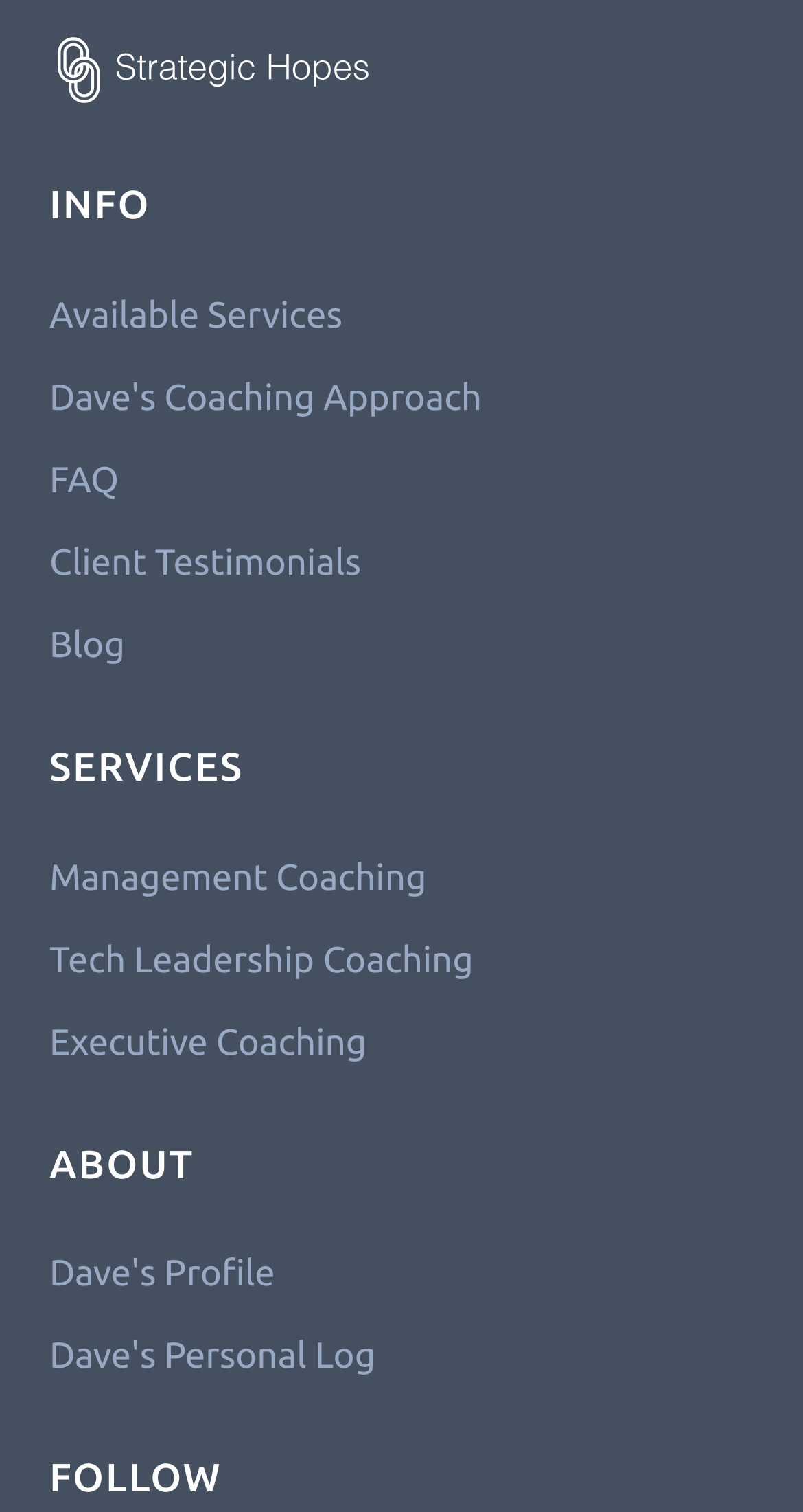Refer to the image and offer a detailed explanation in response to the question: What is the last section of the webpage?

By examining the webpage structure, I can see that the last section is 'FOLLOW', which is indicated by the heading 'FOLLOW' at the bottom of the webpage.